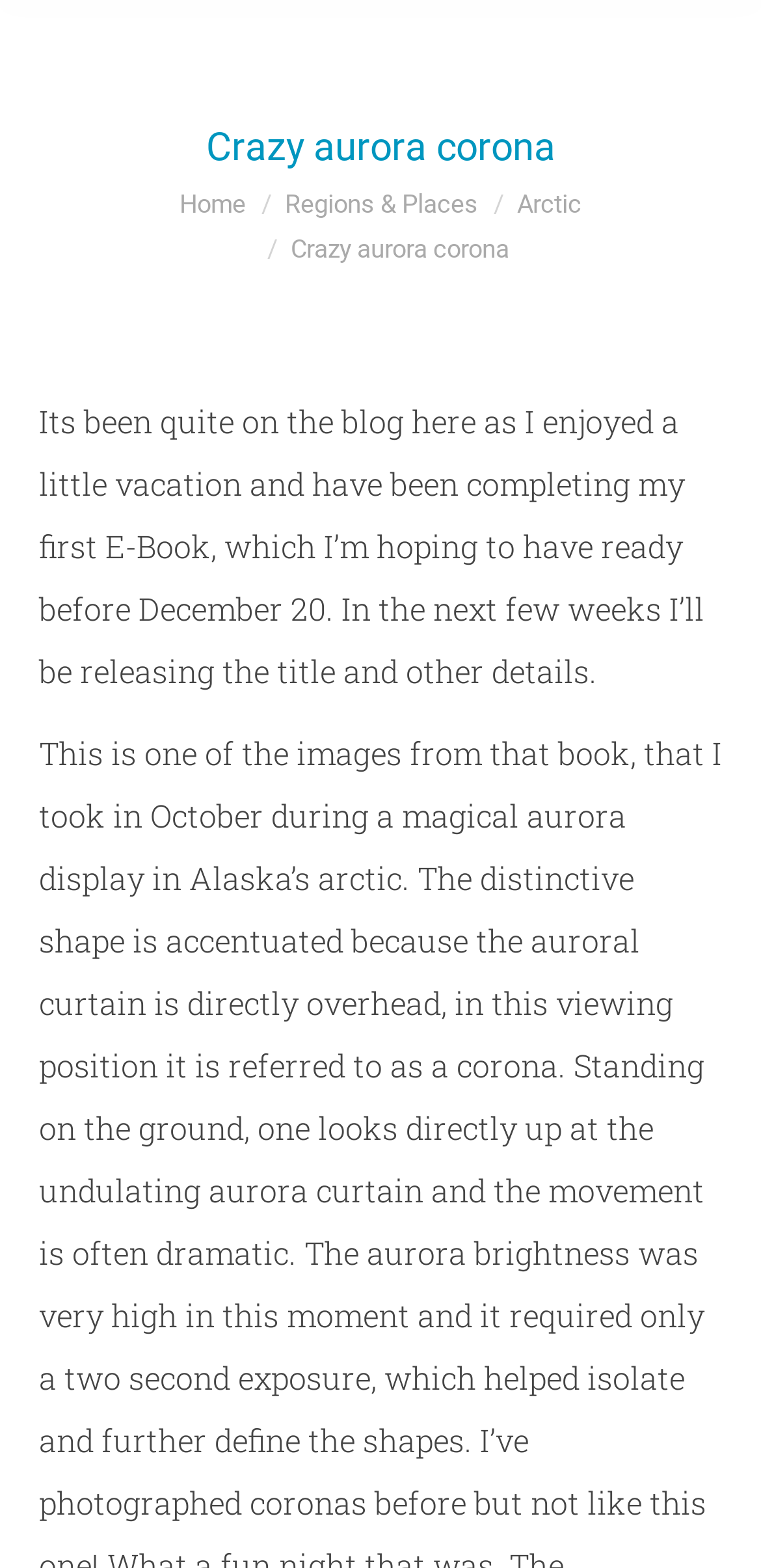Detail the webpage's structure and highlights in your description.

The webpage is titled "Crazy aurora corona - AlaskaPhotoGraphics" and has a prominent heading "Crazy aurora corona" located near the top center of the page. Below the heading, there is a navigation section with links to "Home", "Regions & Places", and "Arctic", positioned horizontally from left to right. 

To the right of the navigation section, there is a secondary heading "Crazy aurora corona" followed by a block of text that summarizes the author's recent activities, including taking a vacation and working on their first E-Book. The text also mentions that the title and details of the E-Book will be released in the next few weeks.

At the bottom right corner of the page, there is a "Go to Top" link accompanied by an image. The image is positioned to the right of the link.